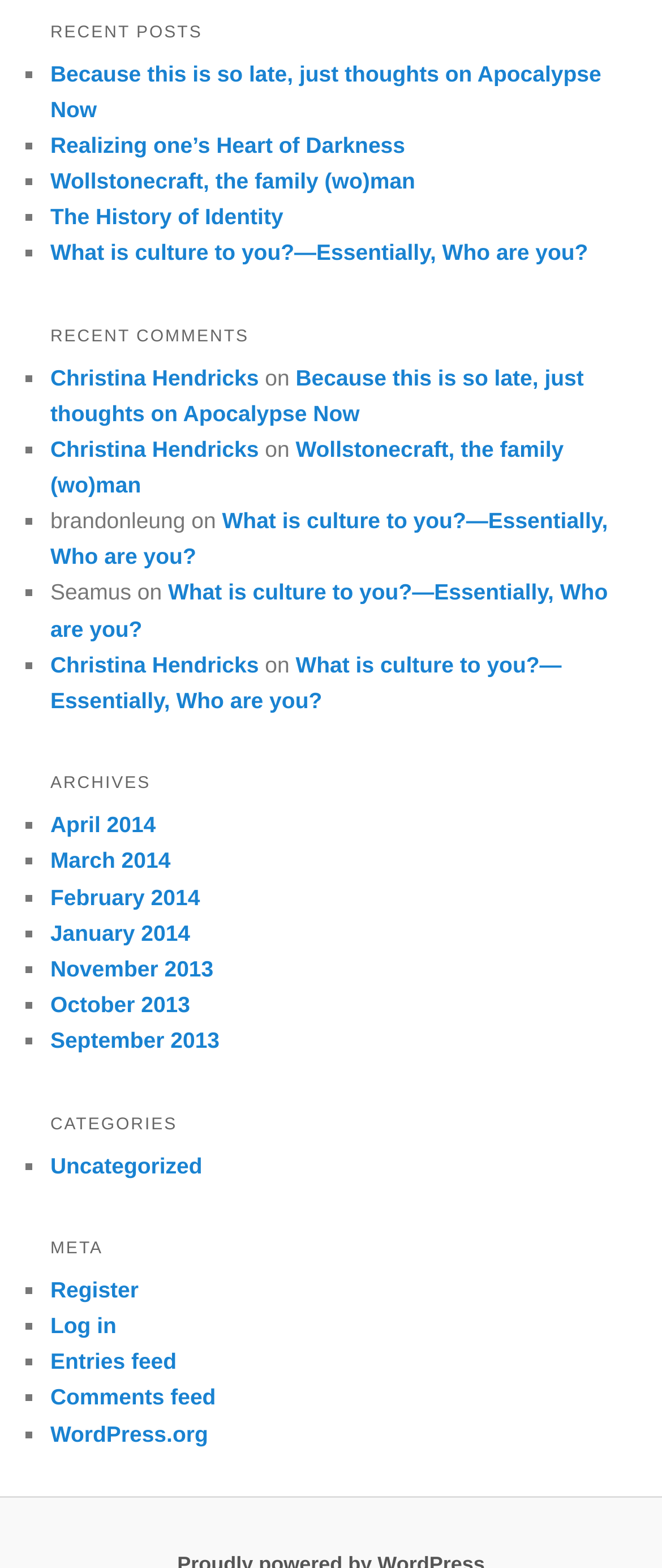Provide a brief response to the question below using one word or phrase:
What is the category of the post 'Wollstonecraft, the family (wo)man'?

Uncategorized